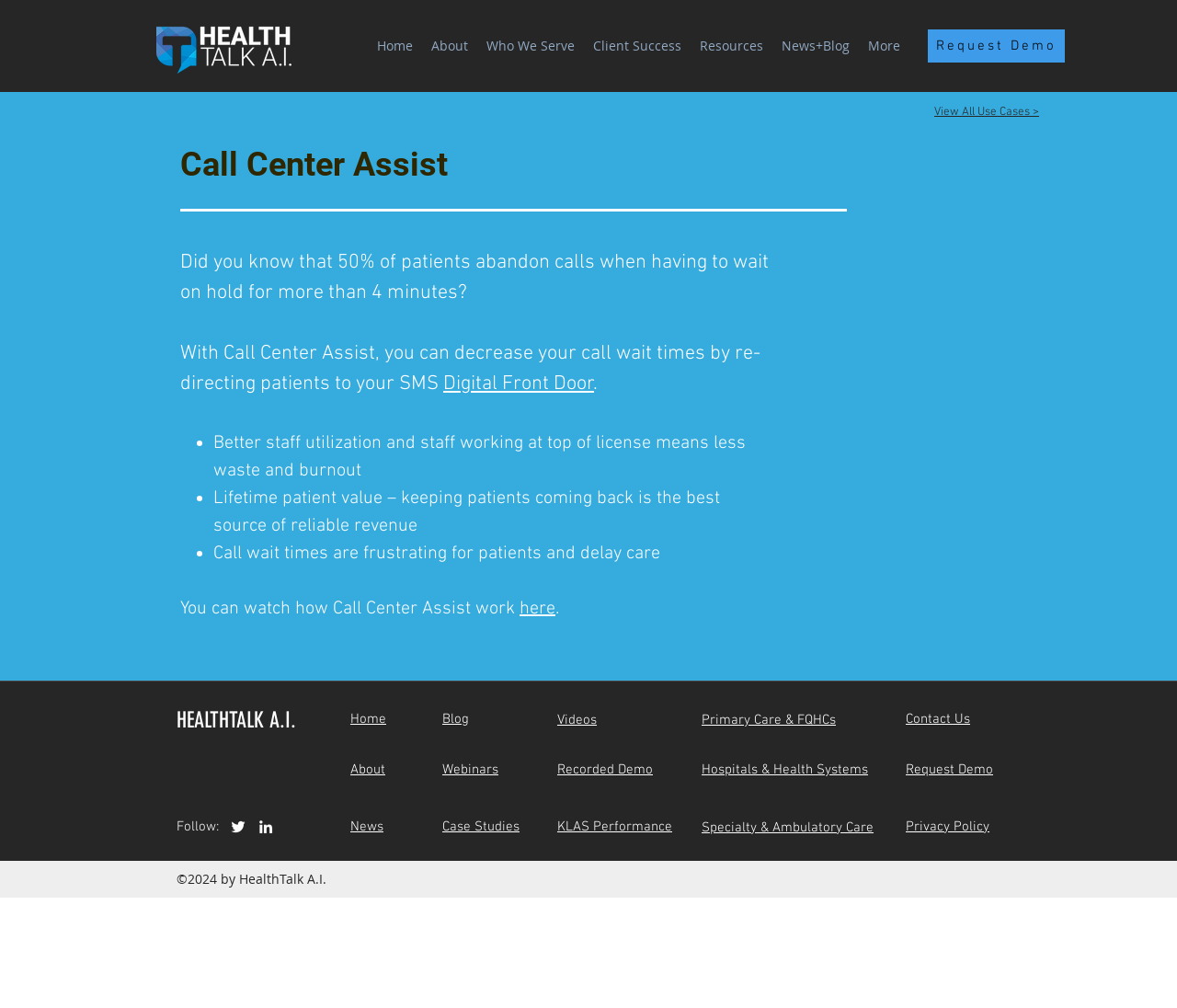Highlight the bounding box coordinates of the element that should be clicked to carry out the following instruction: "Learn more about the Digital Front Door". The coordinates must be given as four float numbers ranging from 0 to 1, i.e., [left, top, right, bottom].

[0.377, 0.369, 0.505, 0.393]